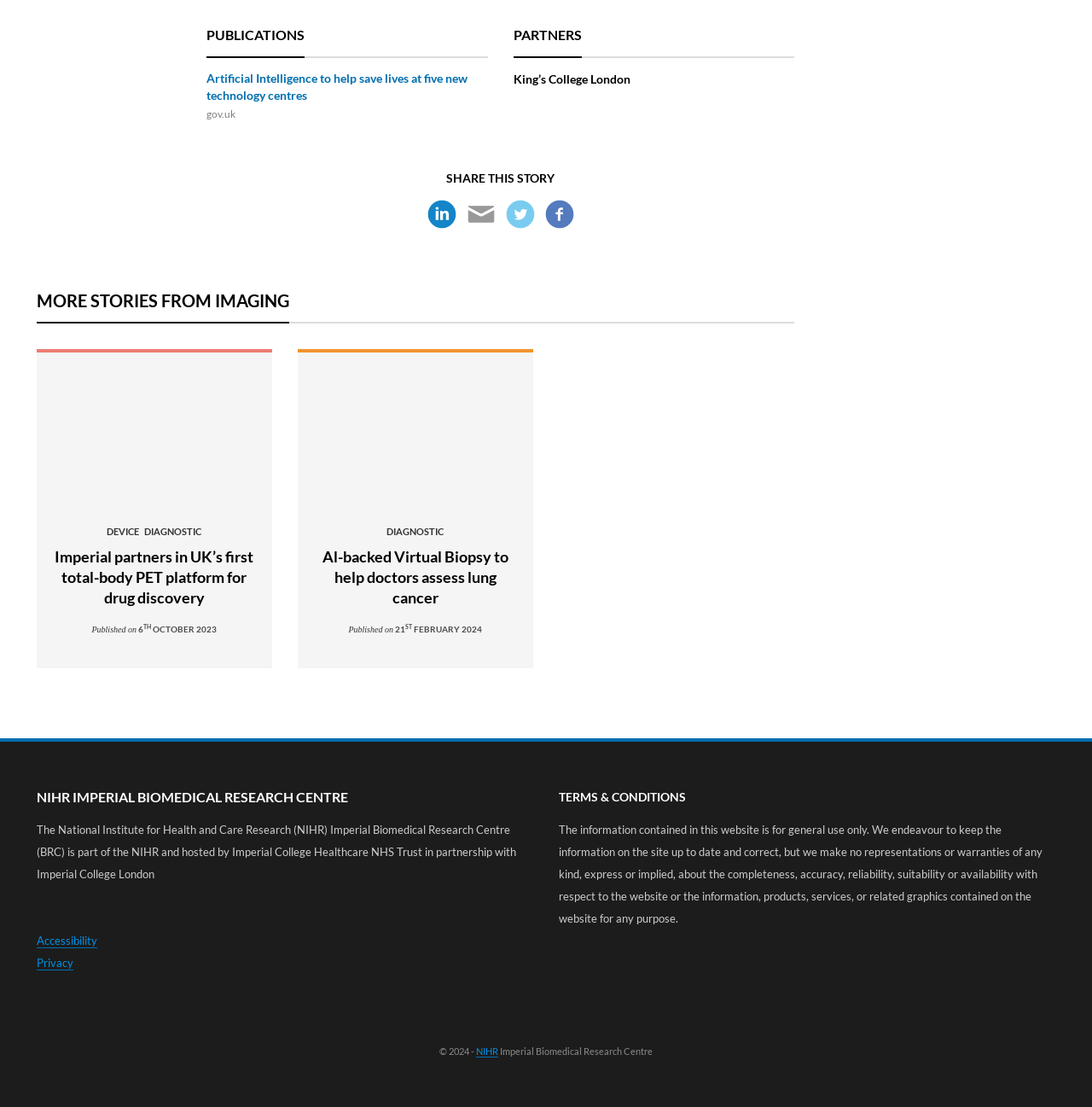What is the date of the latest publication?
Please give a well-detailed answer to the question.

I looked for the most recent publication date by scanning the dates mentioned in the webpage. I found the date '6 OCTOBER 2023' associated with the publication 'Artificial Intelligence to help save lives at five new technology centres'.